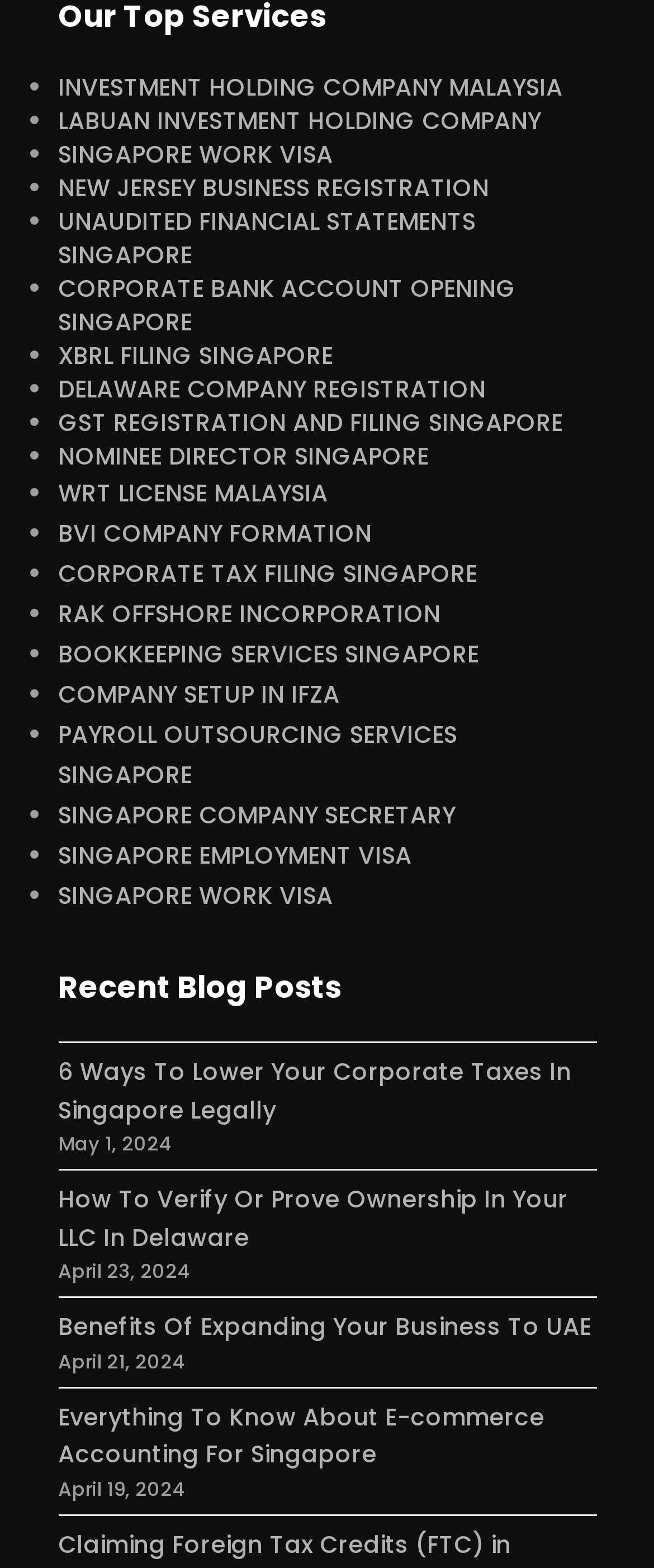Extract the bounding box coordinates of the UI element described by: "NEW JERSEY BUSINESS REGISTRATION". The coordinates should include four float numbers ranging from 0 to 1, e.g., [left, top, right, bottom].

[0.088, 0.109, 0.747, 0.131]